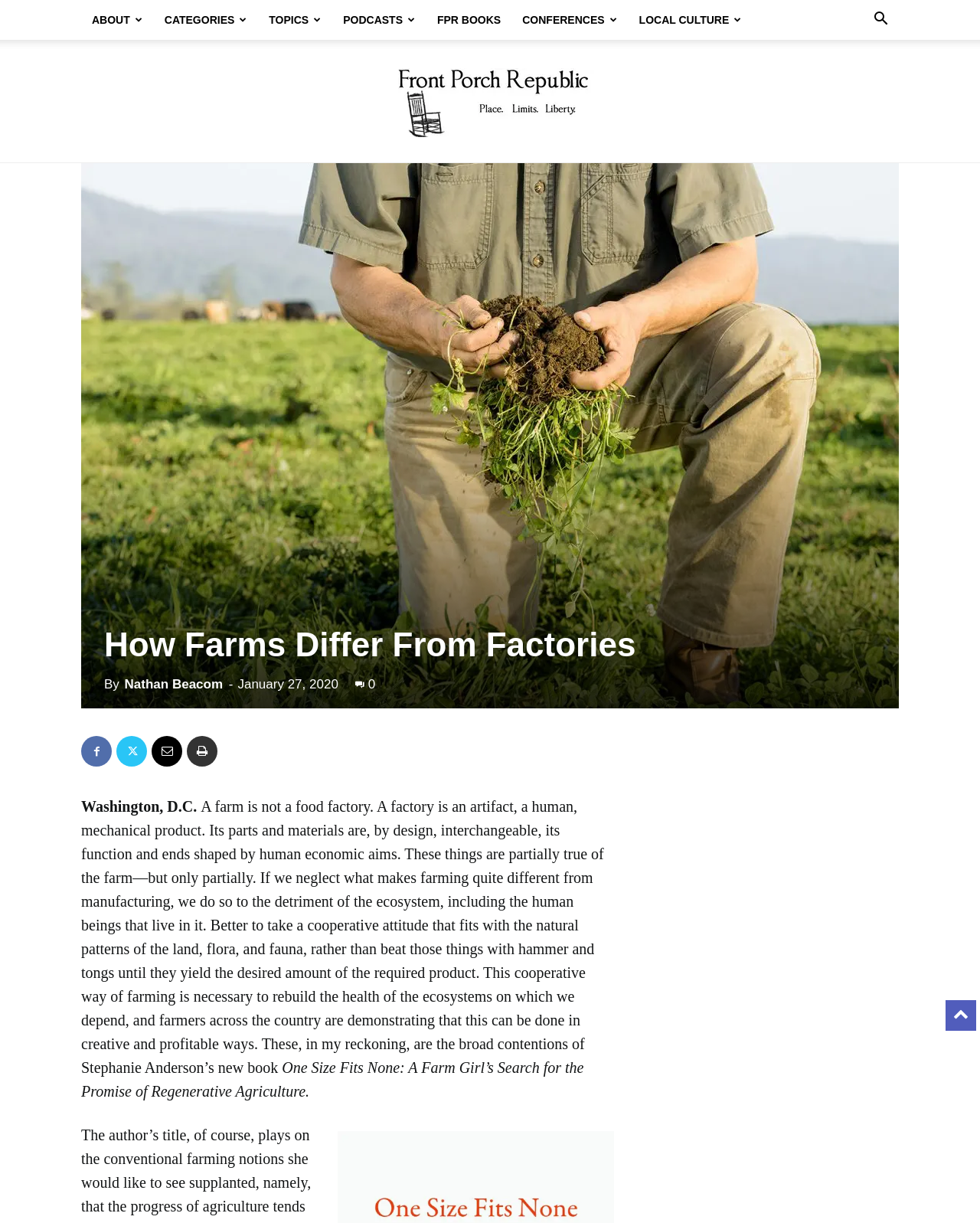Determine the bounding box for the described UI element: "aria-label="Search"".

[0.88, 0.009, 0.917, 0.023]